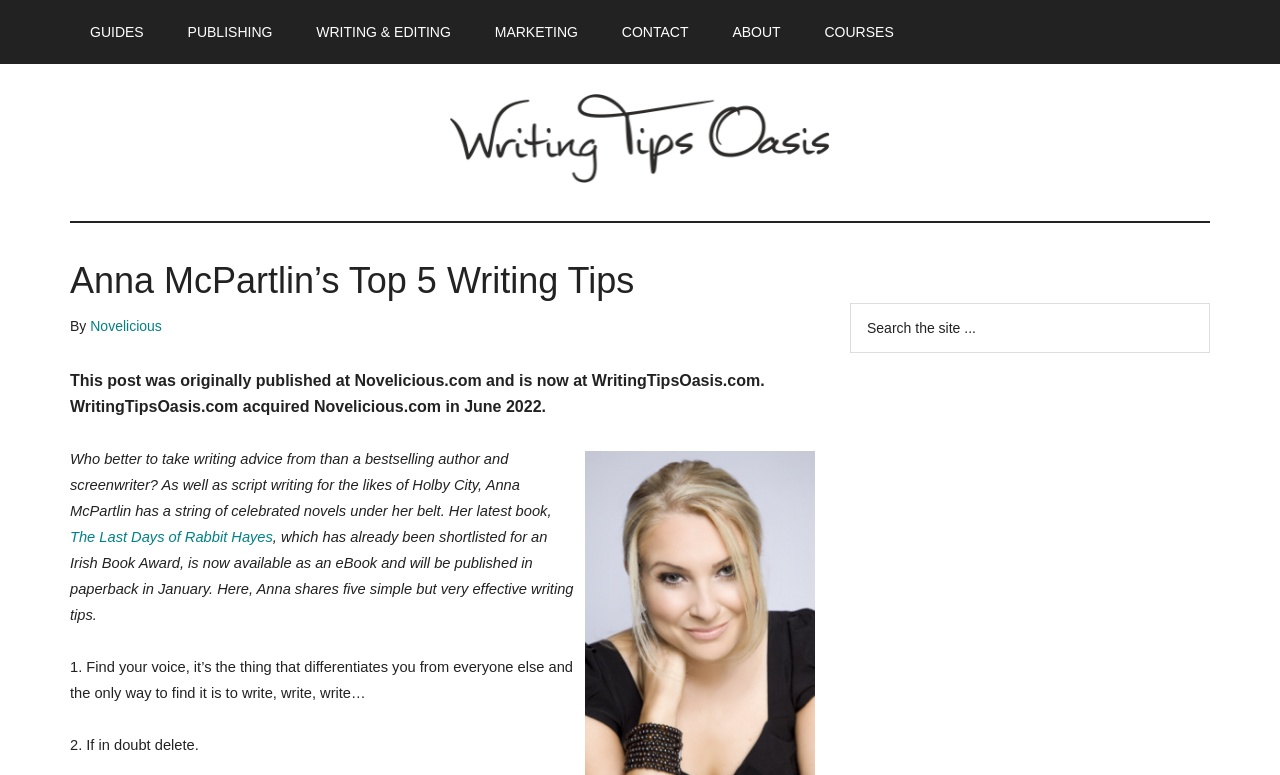Identify the bounding box coordinates of the region I need to click to complete this instruction: "Click on the 'GUIDES' link".

[0.055, 0.0, 0.128, 0.083]